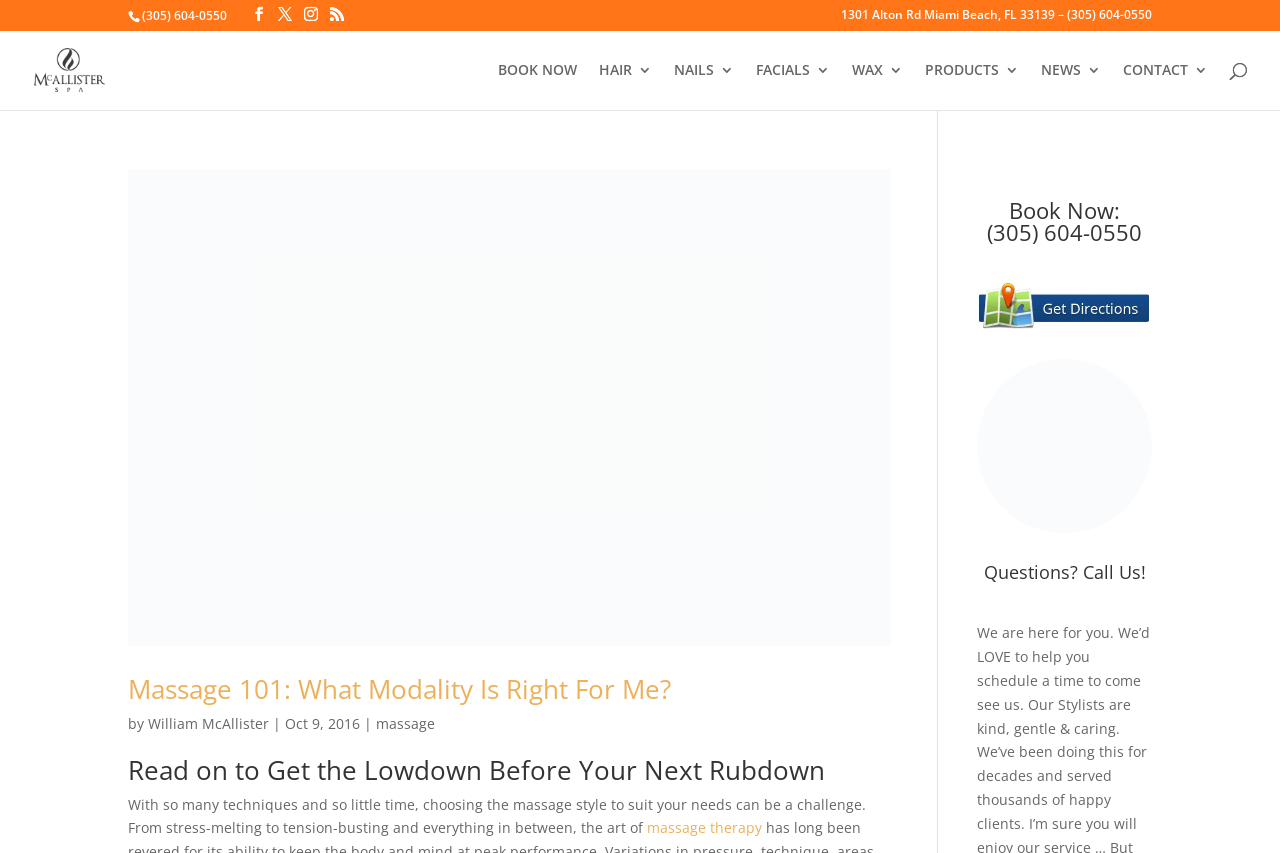Specify the bounding box coordinates of the area that needs to be clicked to achieve the following instruction: "Visit the blog archives".

None